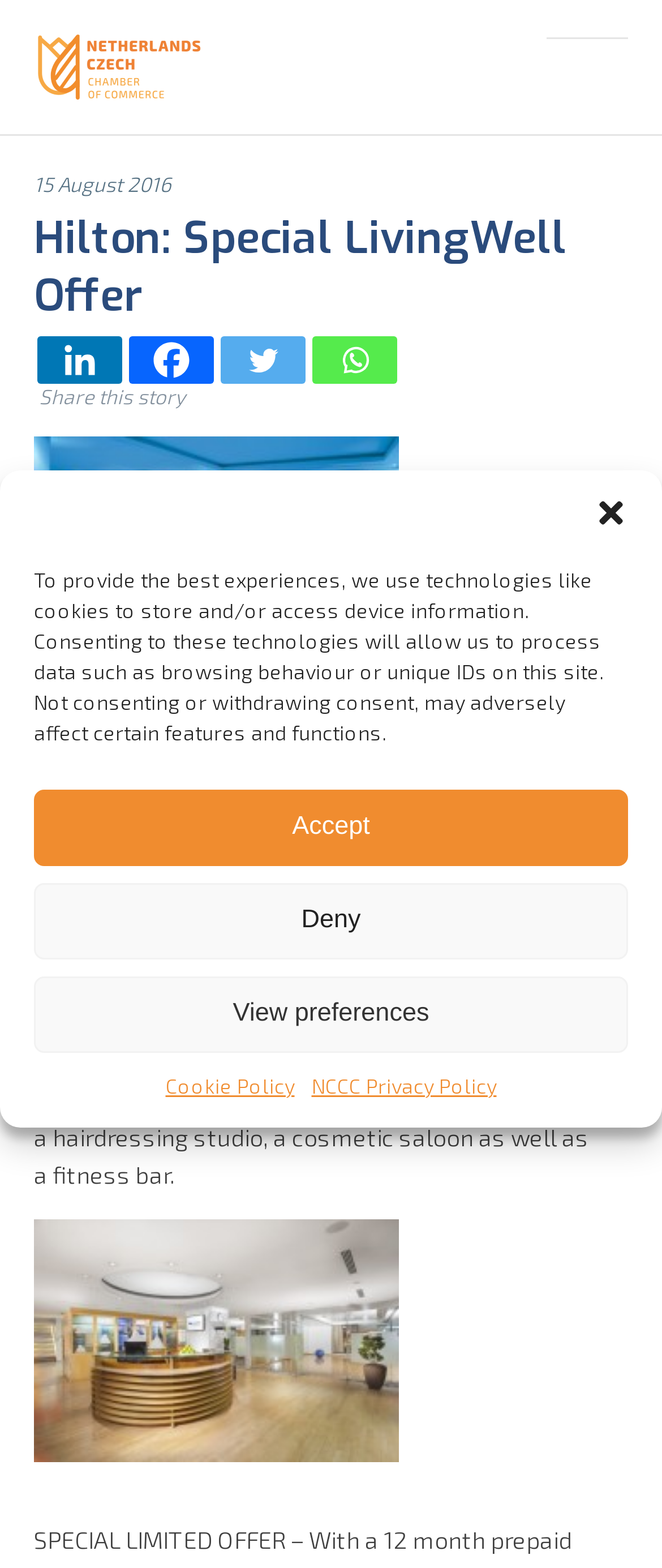Find and provide the bounding box coordinates for the UI element described here: "NCCC Privacy Policy". The coordinates should be given as four float numbers between 0 and 1: [left, top, right, bottom].

[0.471, 0.682, 0.75, 0.703]